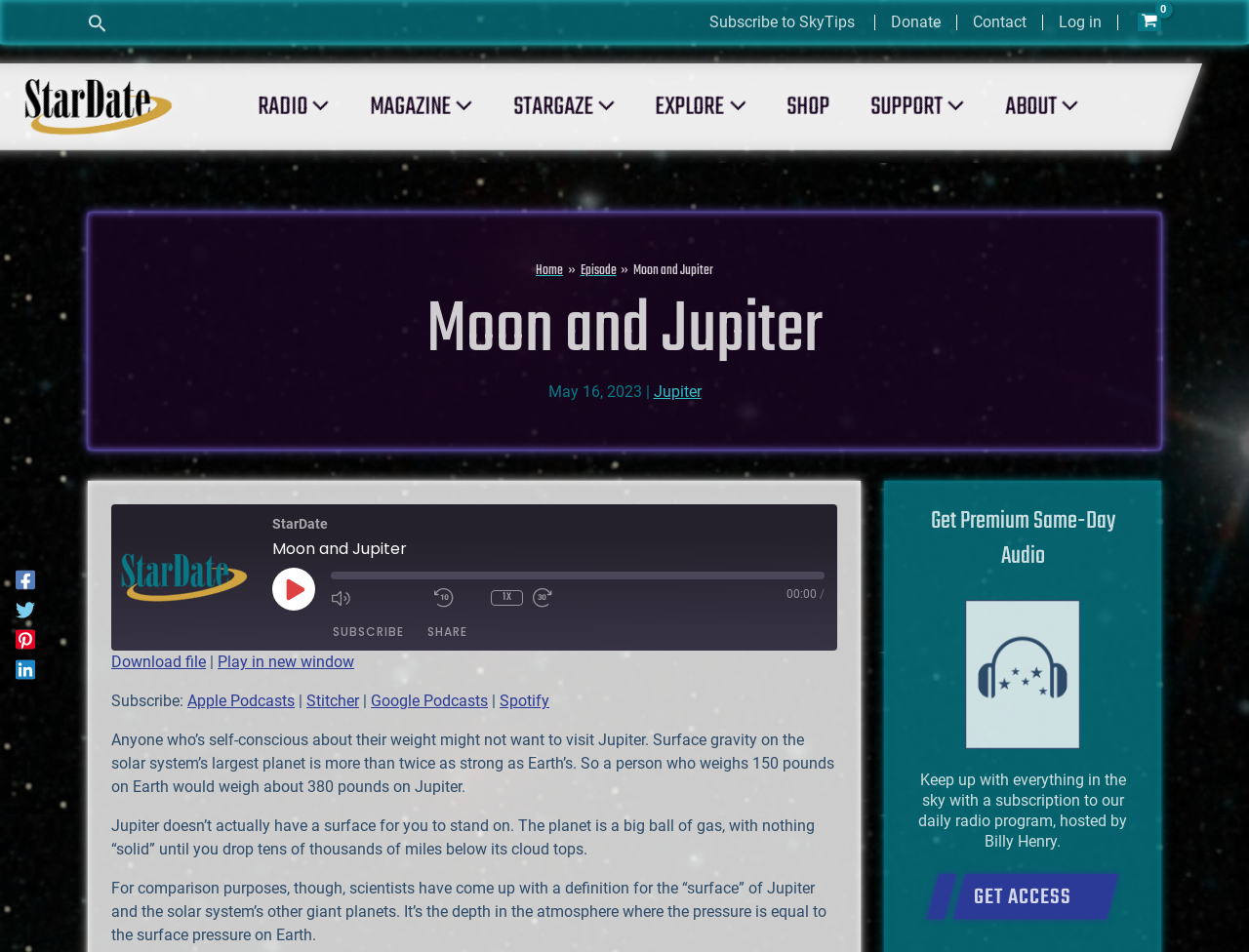Please identify the bounding box coordinates of the clickable area that will allow you to execute the instruction: "Subscribe to SkyTips".

[0.568, 0.013, 0.684, 0.032]